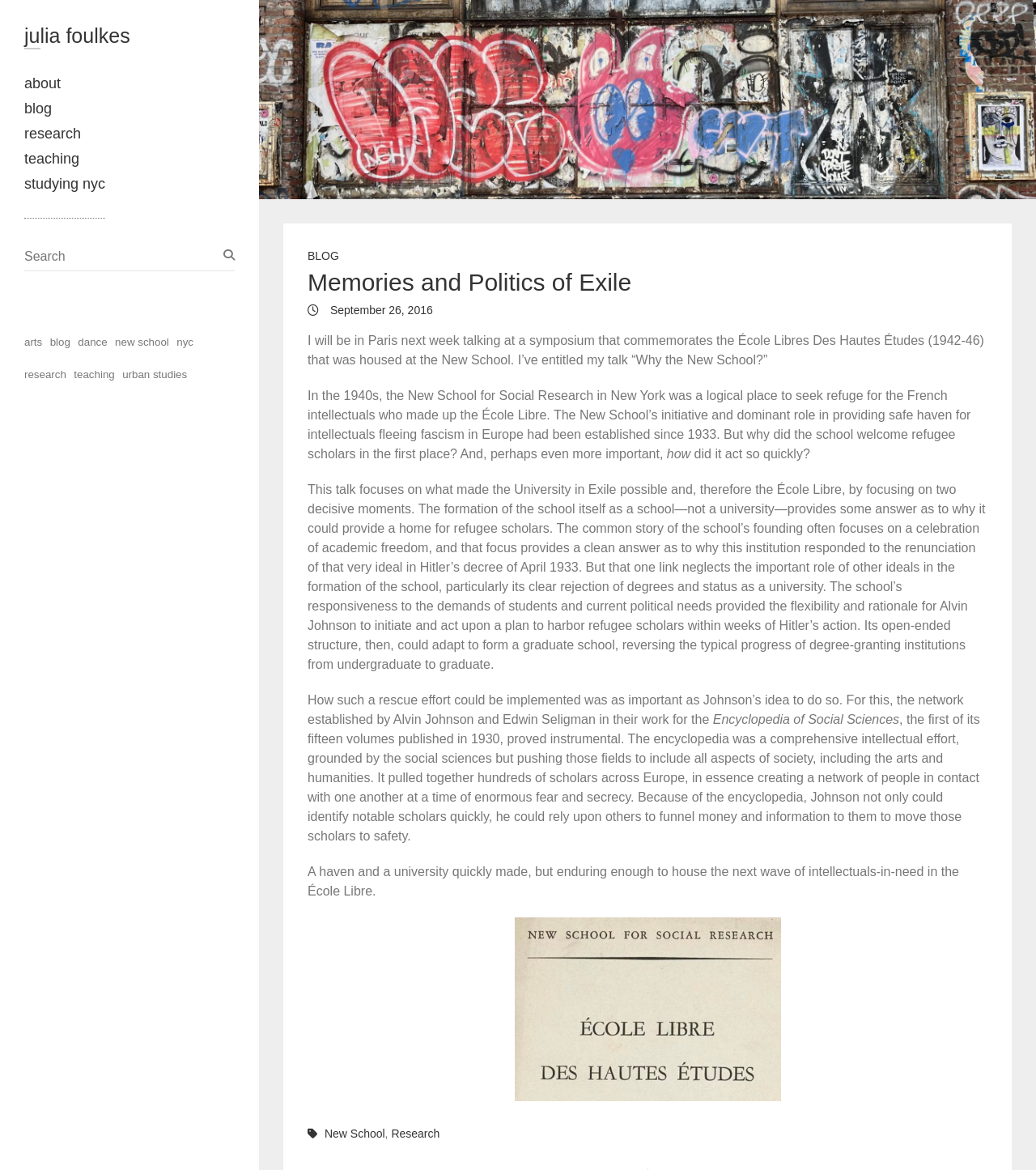Using the provided element description: "about", identify the bounding box coordinates. The coordinates should be four floats between 0 and 1 in the order [left, top, right, bottom].

[0.023, 0.064, 0.059, 0.078]